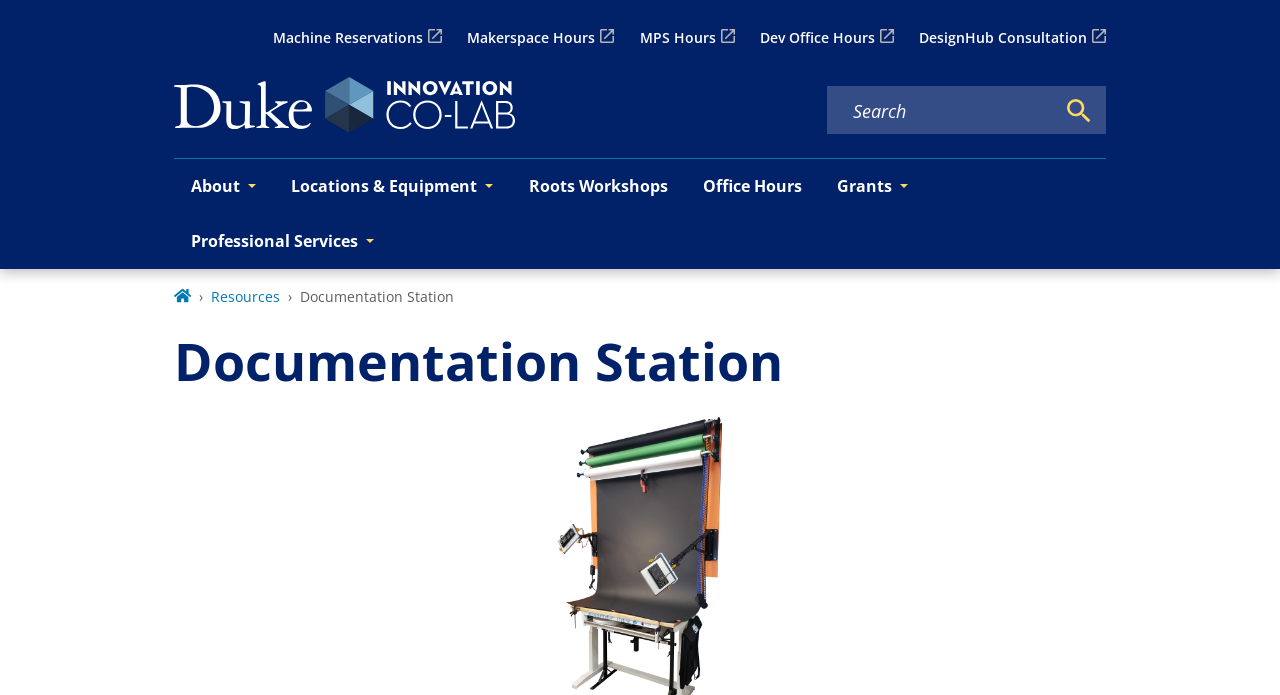Based on the element description aria-label="Search keywords" name="q" placeholder="Search", identify the bounding box coordinates for the UI element. The coordinates should be in the format (top-left x, top-left y, bottom-right x, bottom-right y) and within the 0 to 1 range.

[0.647, 0.142, 0.823, 0.177]